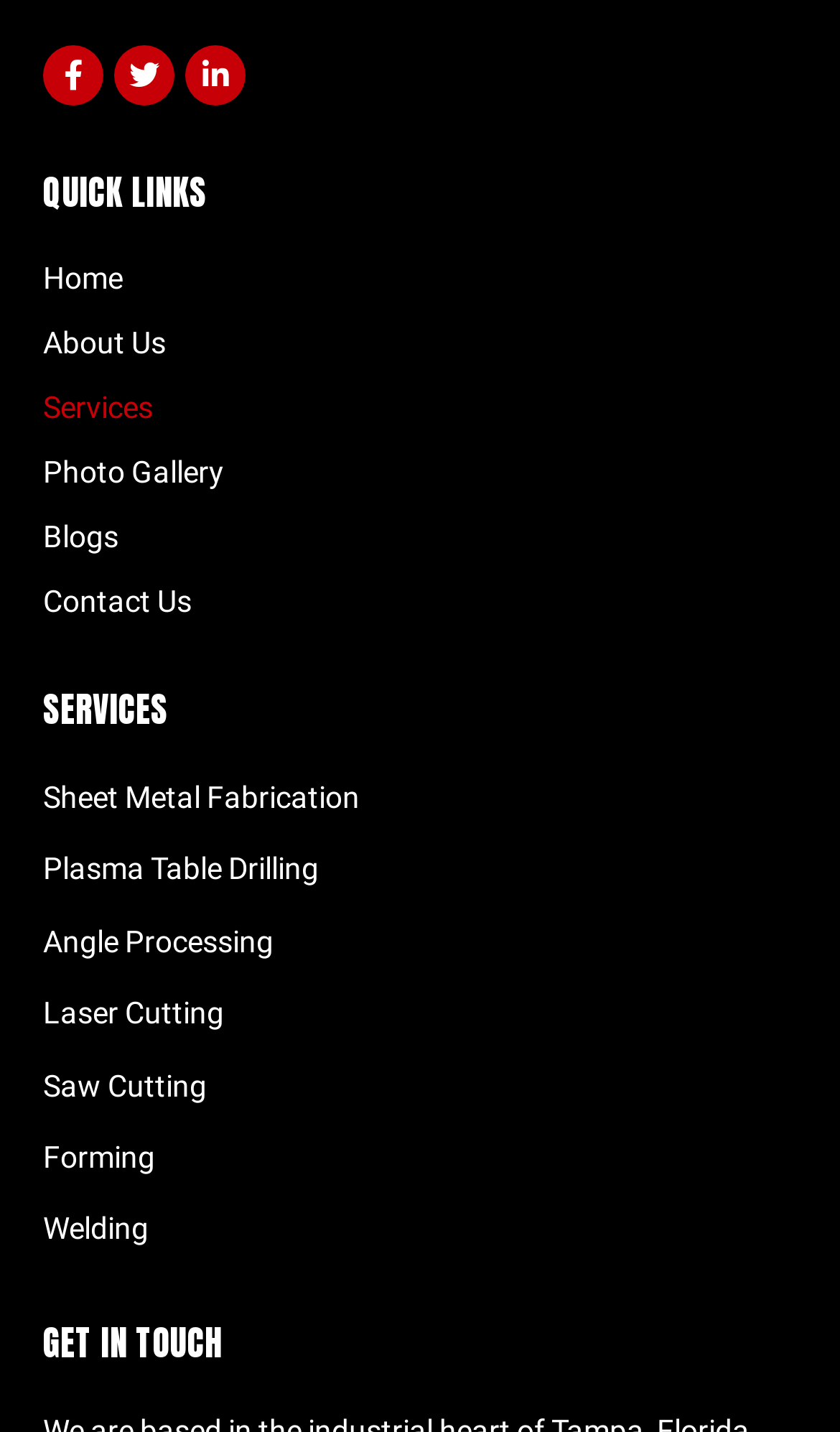Identify the bounding box coordinates of the part that should be clicked to carry out this instruction: "View Laser Cutting service".

[0.051, 0.691, 0.949, 0.726]